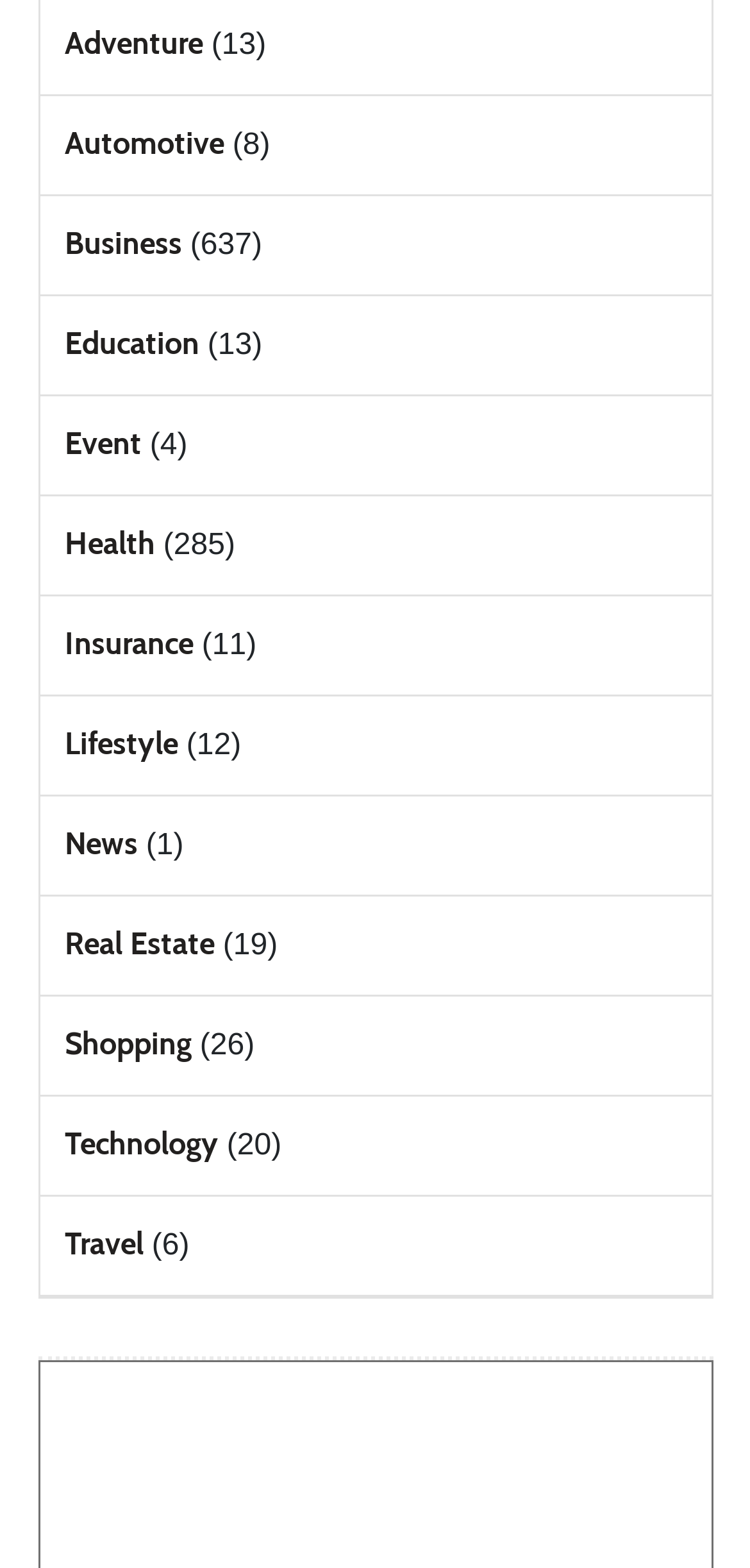Could you locate the bounding box coordinates for the section that should be clicked to accomplish this task: "visit Automotive".

[0.086, 0.08, 0.299, 0.103]